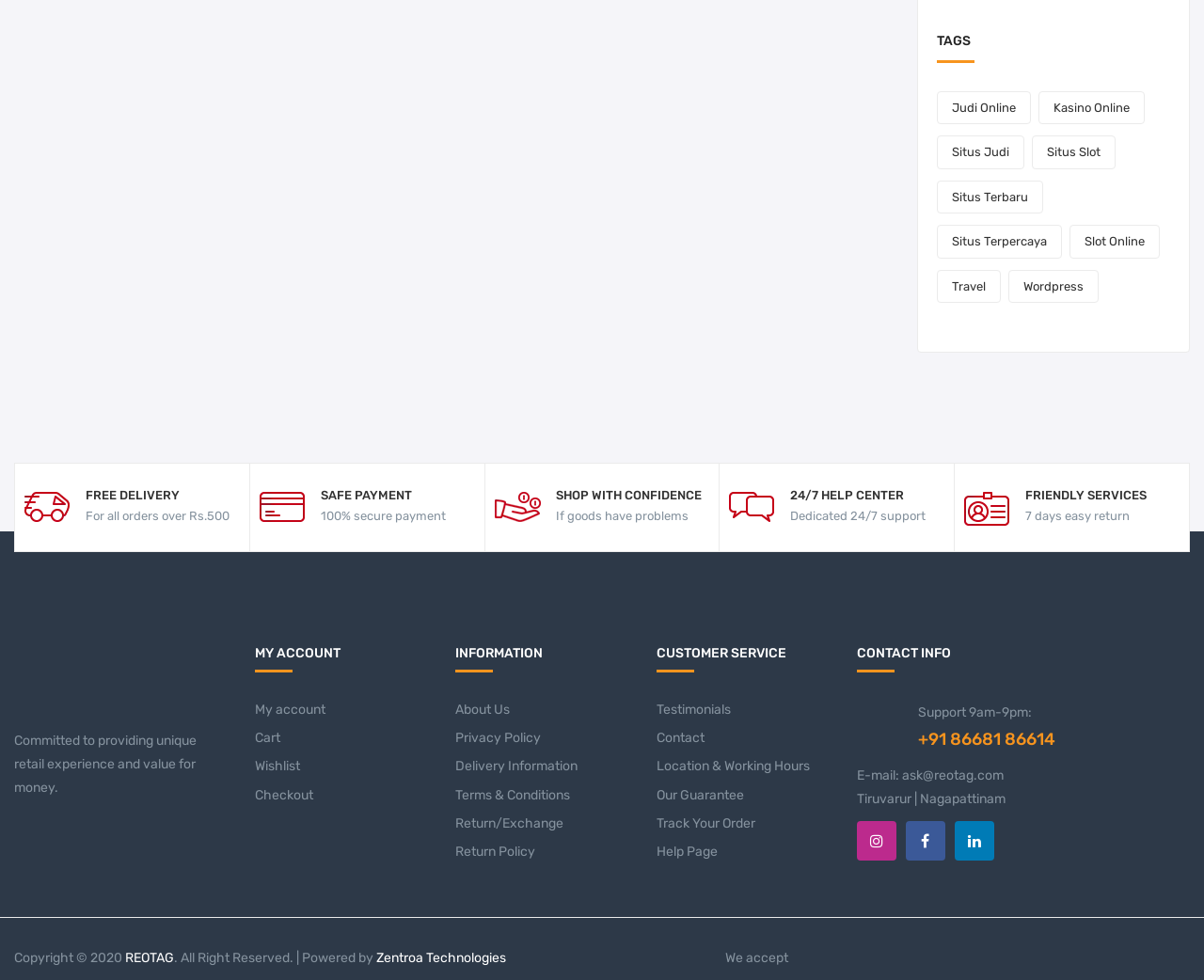What is the minimum order value for free delivery?
Please elaborate on the answer to the question with detailed information.

The heading 'FREE DELIVERY' is accompanied by the text 'For all orders over Rs.500', indicating that the minimum order value for free delivery is Rs.500.